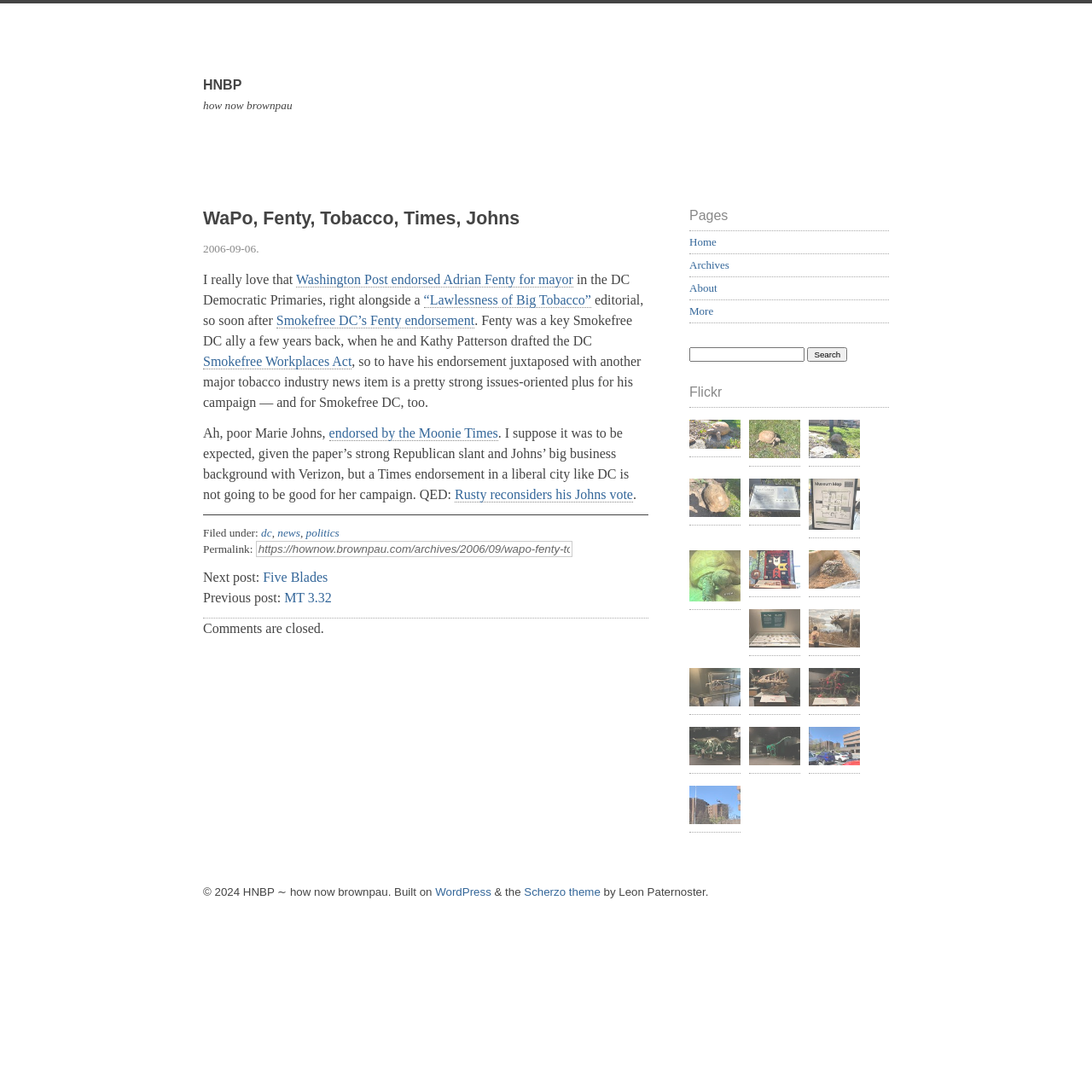Identify the bounding box coordinates of the element that should be clicked to fulfill this task: "Click GO". The coordinates should be provided as four float numbers between 0 and 1, i.e., [left, top, right, bottom].

None